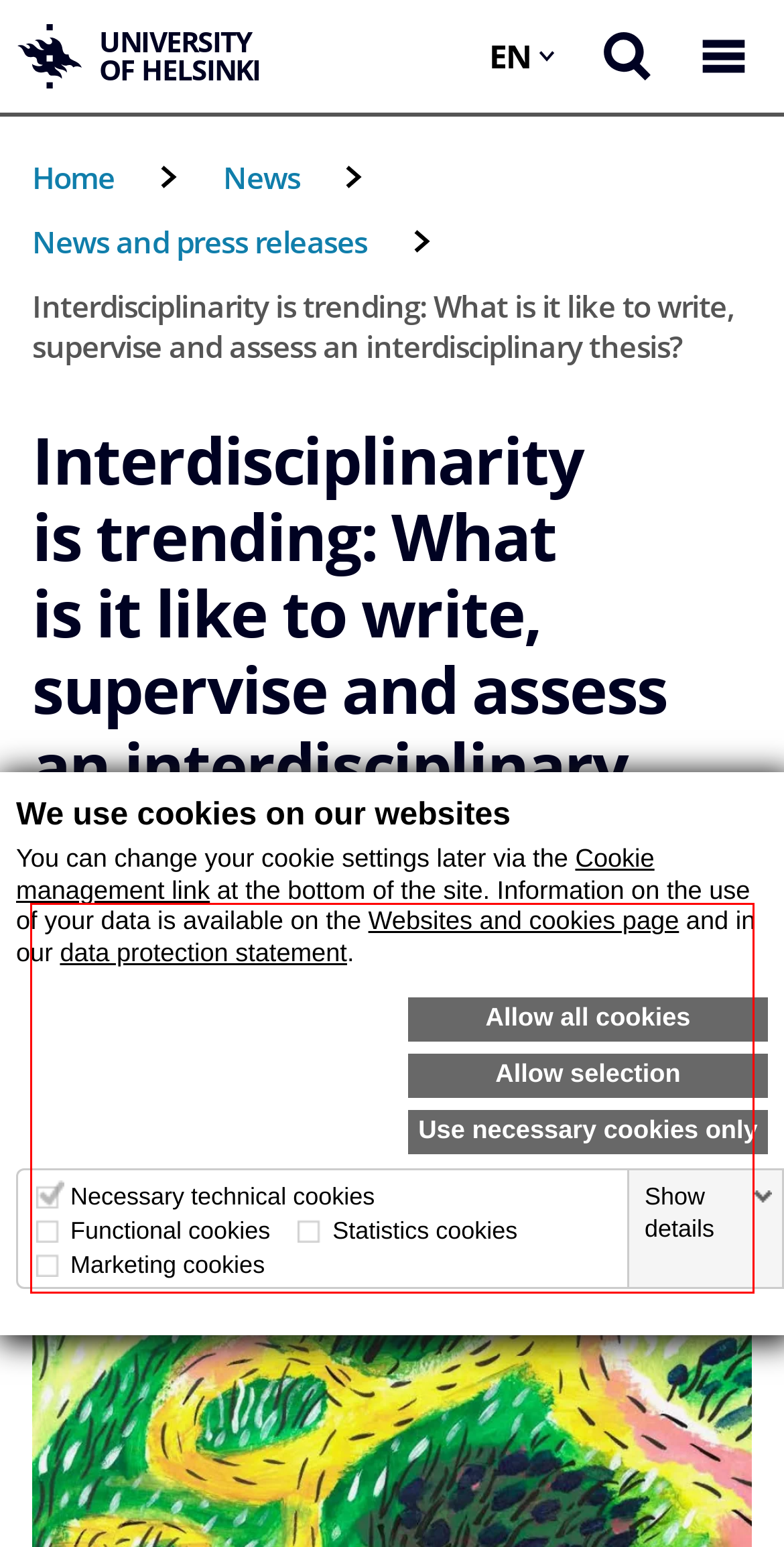Please analyze the provided webpage screenshot and perform OCR to extract the text content from the red rectangle bounding box.

Global problems are often complex, unsolvable by individual fields of science. This is why interdisciplinarity is important. And yet, writing, supervising and assessing interdisciplinary theses are challenging tasks for many. The challenges are increased by the confusion of terminology related to interdisciplinarity.